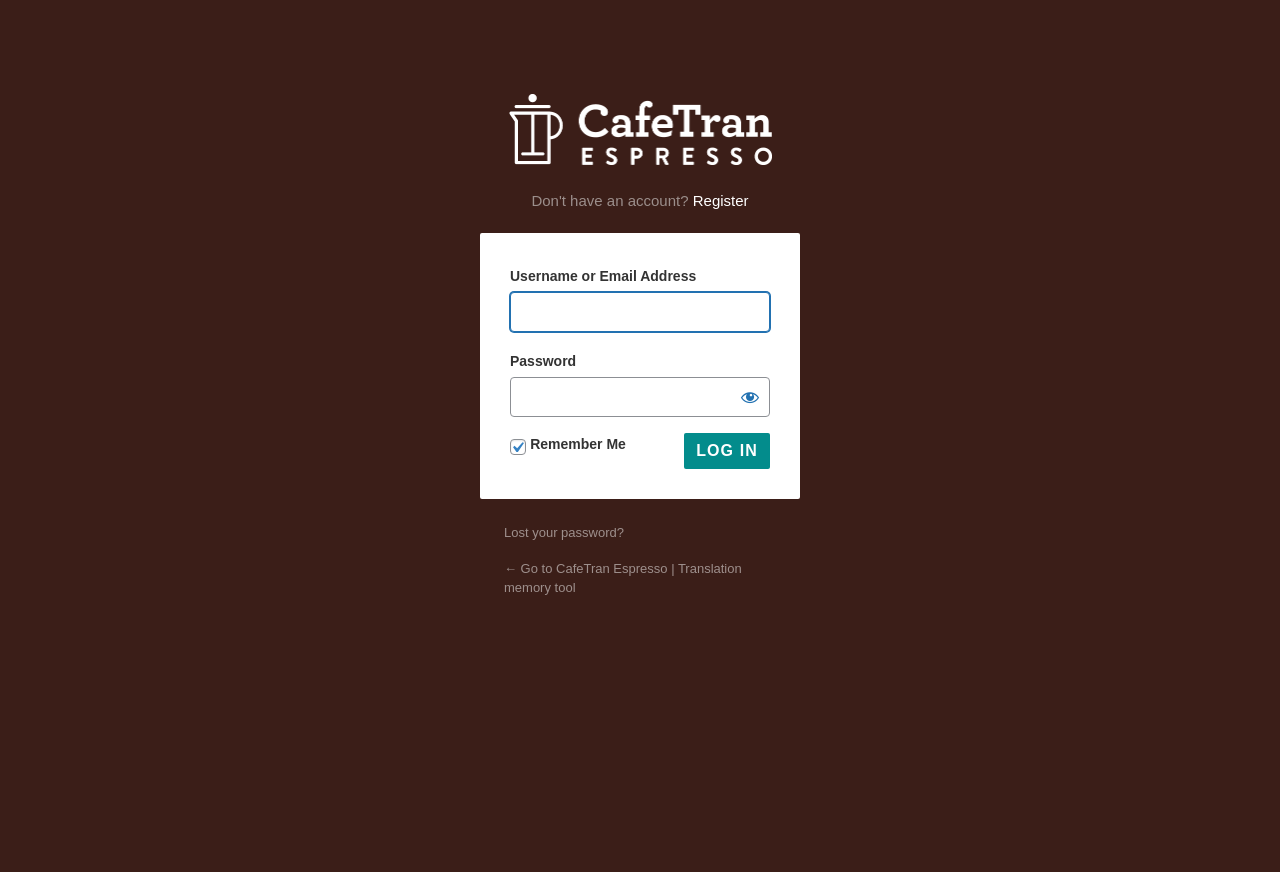Select the bounding box coordinates of the element I need to click to carry out the following instruction: "Click Lost your password?".

[0.394, 0.603, 0.487, 0.62]